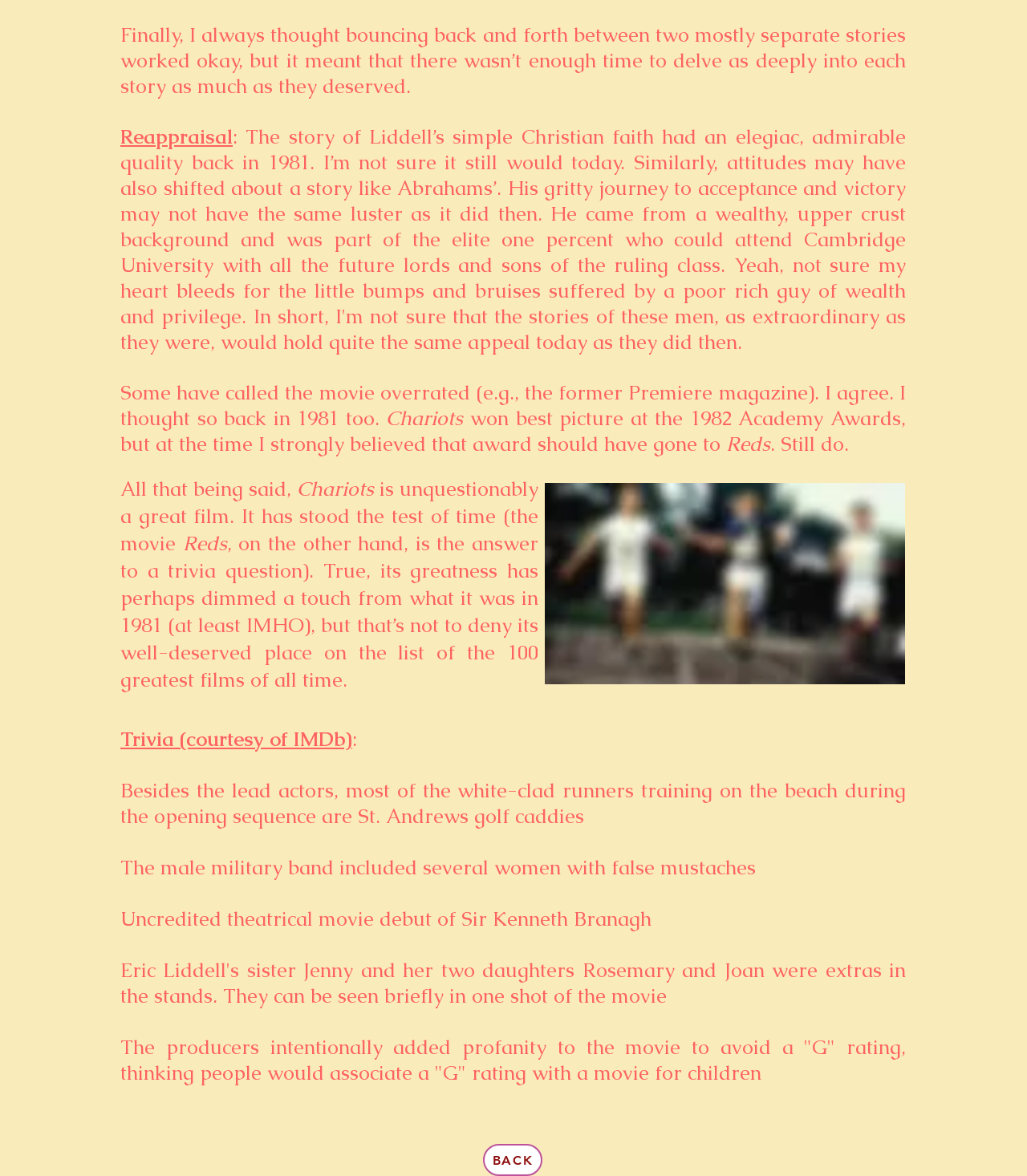Extract the bounding box of the UI element described as: "Back".

[0.47, 0.973, 0.528, 1.0]